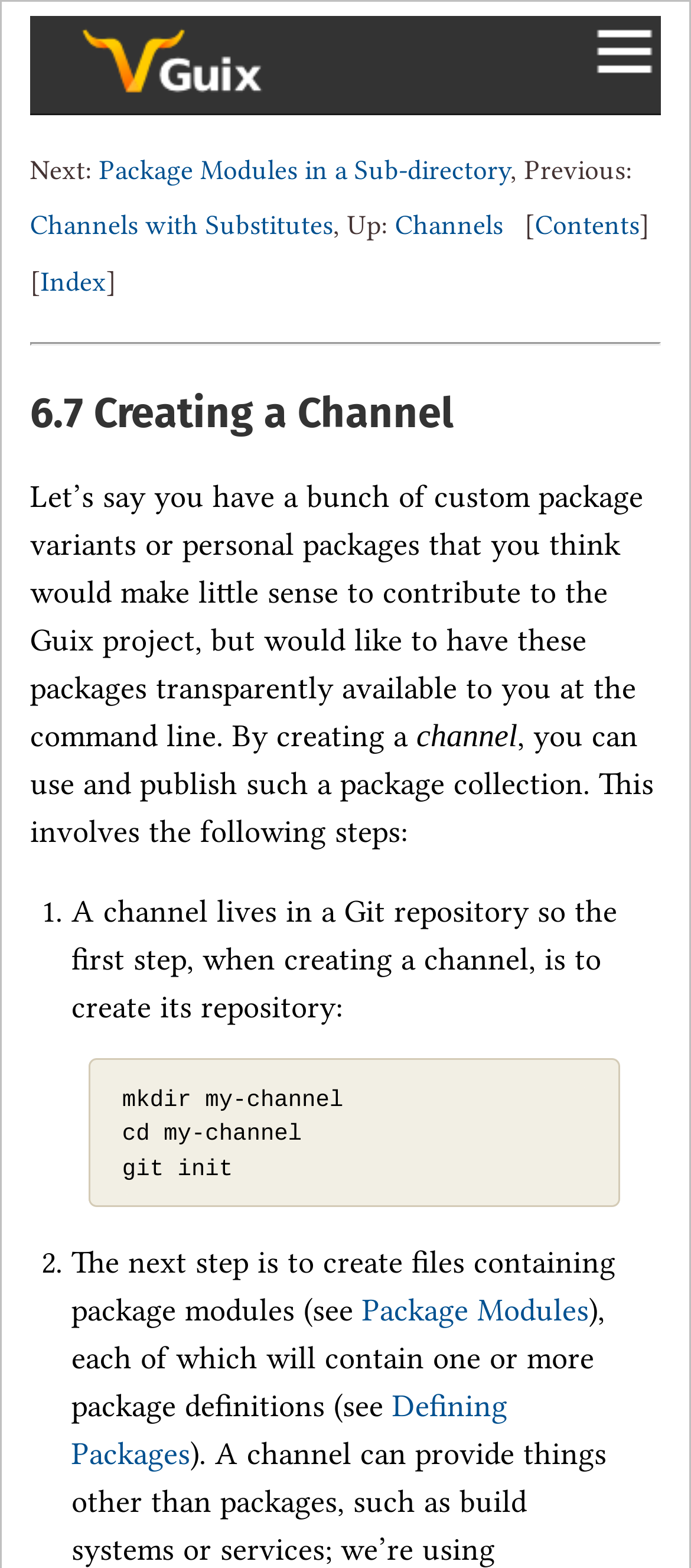What is the first step in creating a channel?
Carefully analyze the image and provide a thorough answer to the question.

According to the webpage, the first step in creating a channel is to create its repository, which involves creating a new directory, navigating into it, and initializing a Git repository using the 'git init' command.